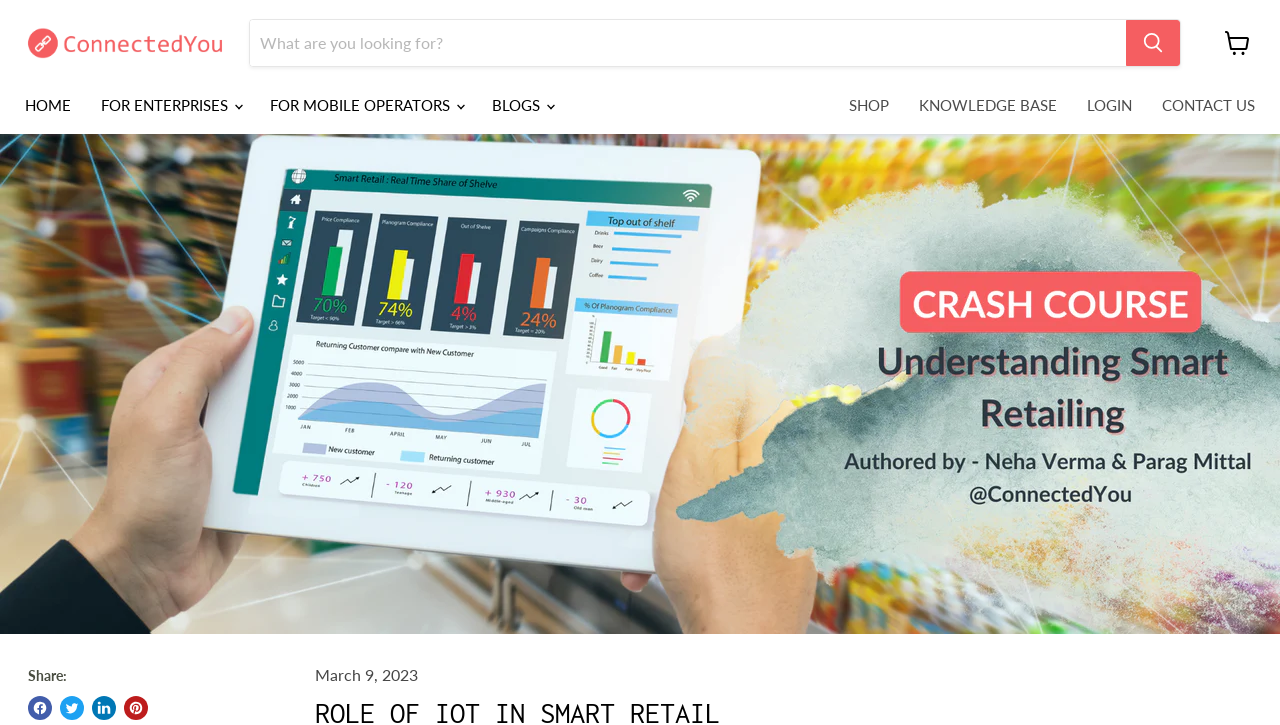Find the bounding box coordinates of the area to click in order to follow the instruction: "Search for a product".

[0.195, 0.026, 0.923, 0.092]